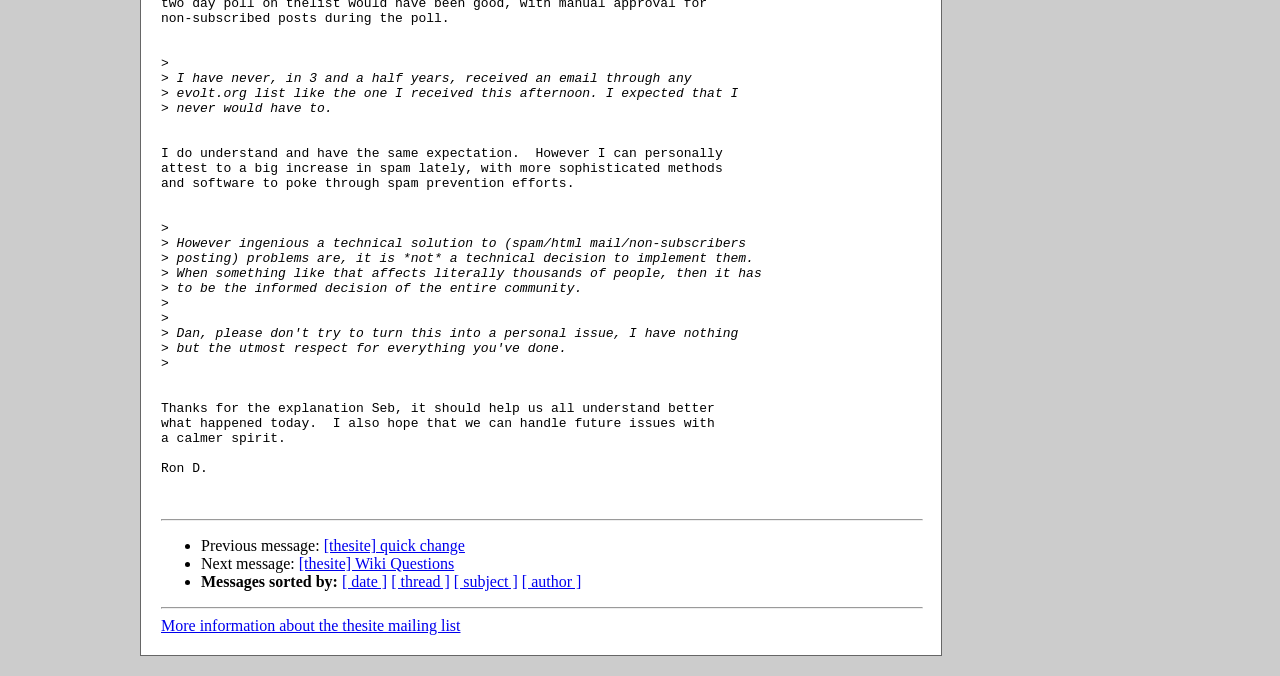Using a single word or phrase, answer the following question: 
What is the topic of discussion in this webpage?

spam prevention